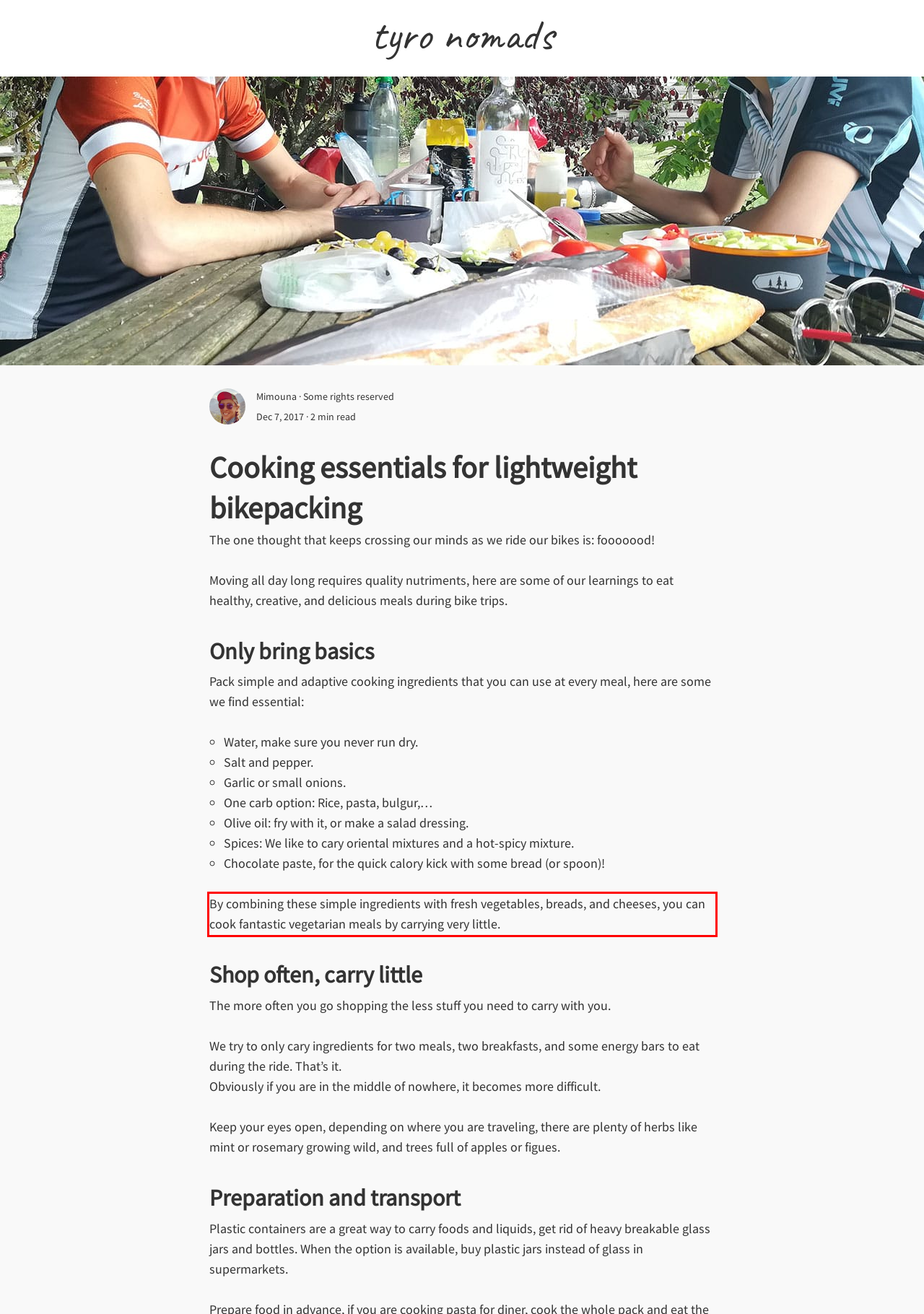Look at the screenshot of the webpage, locate the red rectangle bounding box, and generate the text content that it contains.

By combining these simple ingredients with fresh vegetables, breads, and cheeses, you can cook fantastic vegetarian meals by carrying very little.